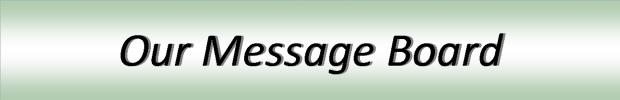Explain the image in a detailed way.

The image features a header titled "Our Message Board," presented in a bold, stylized font. The background is a soft green gradient that transitions from a lighter shade at the top to a darker shade at the bottom, enhancing the visual appeal. This header likely signifies a section of a webpage dedicated to community communication and interaction, particularly for the Edison High School Class of 1963. It serves as an invitation for alumni to engage in discussions, share memories, and connect with fellow classmates, reflecting the nostalgic atmosphere of the forum.